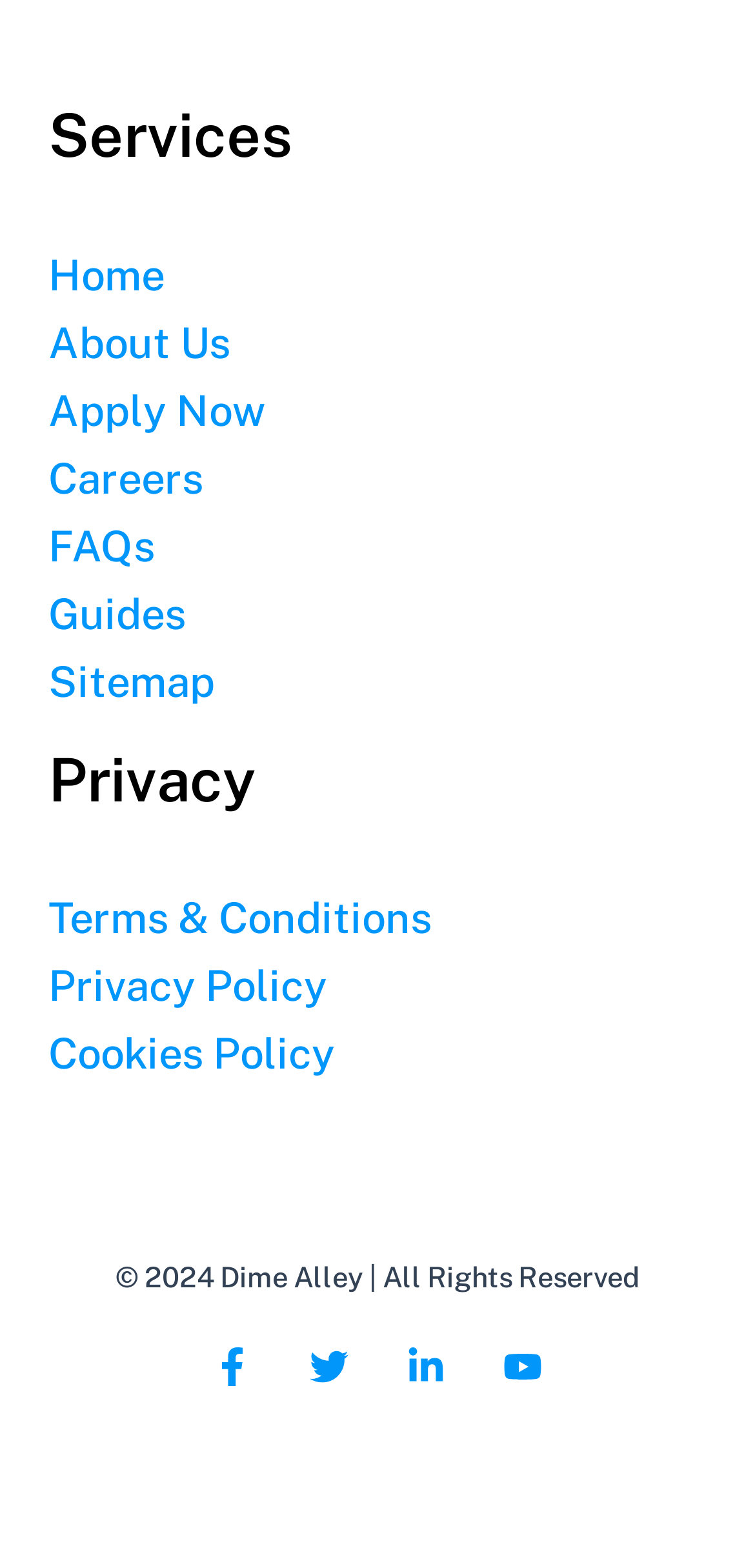Please provide the bounding box coordinates in the format (top-left x, top-left y, bottom-right x, bottom-right y). Remember, all values are floating point numbers between 0 and 1. What is the bounding box coordinate of the region described as: Terms & Conditions

[0.064, 0.569, 0.572, 0.601]